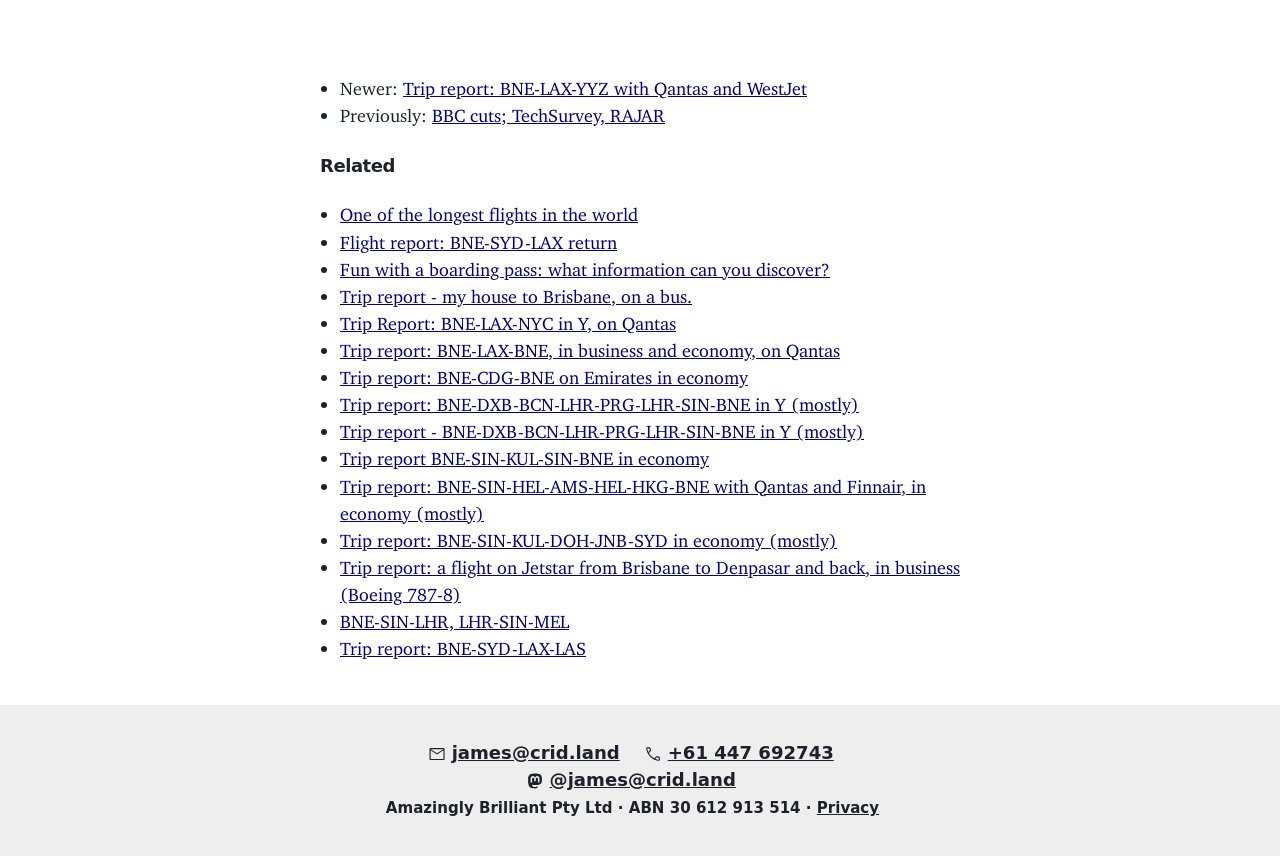Locate the bounding box coordinates of the clickable area needed to fulfill the instruction: "Click on the link 'Trip report: BNE-SIN-KUL-SIN-BNE in economy'".

[0.266, 0.523, 0.554, 0.539]